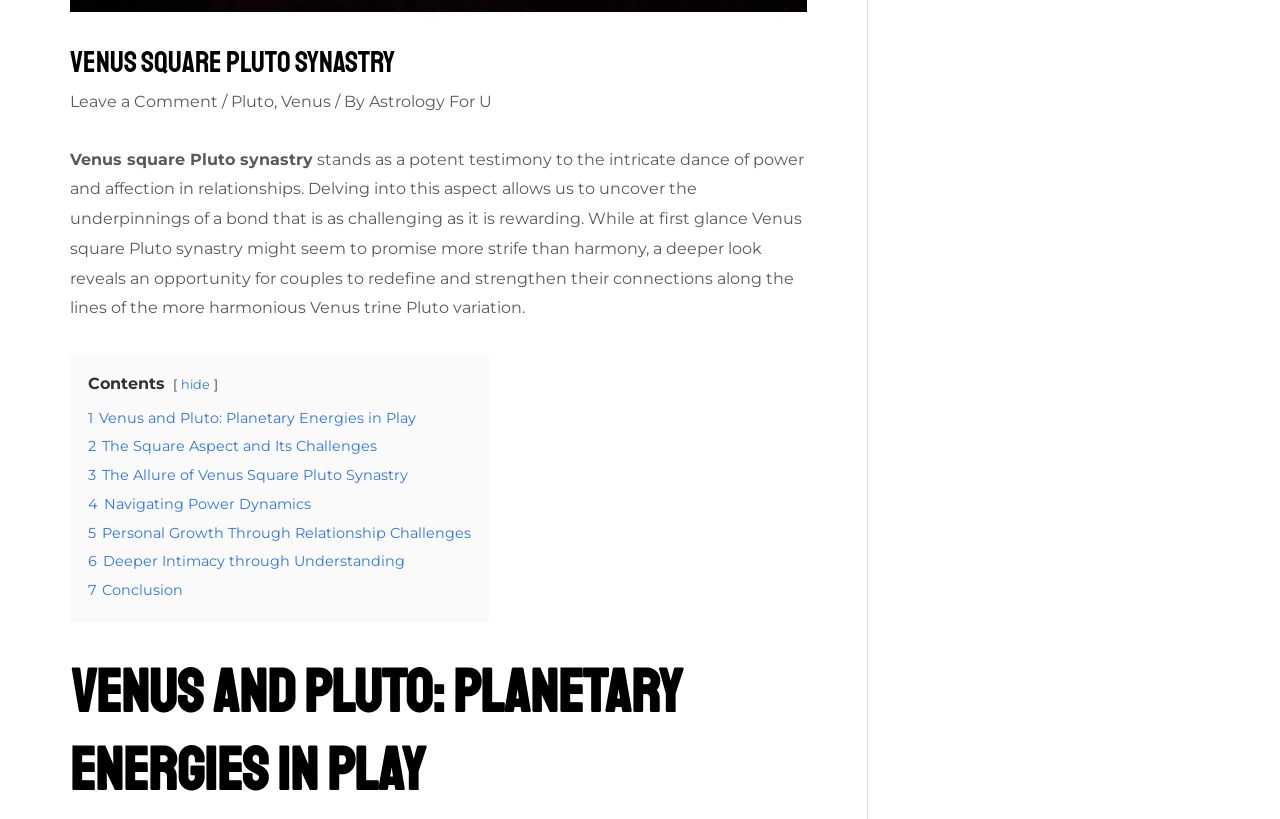For the element described, predict the bounding box coordinates as (top-left x, top-left y, bottom-right x, bottom-right y). All values should be between 0 and 1. Element description: hide

[0.141, 0.46, 0.164, 0.479]